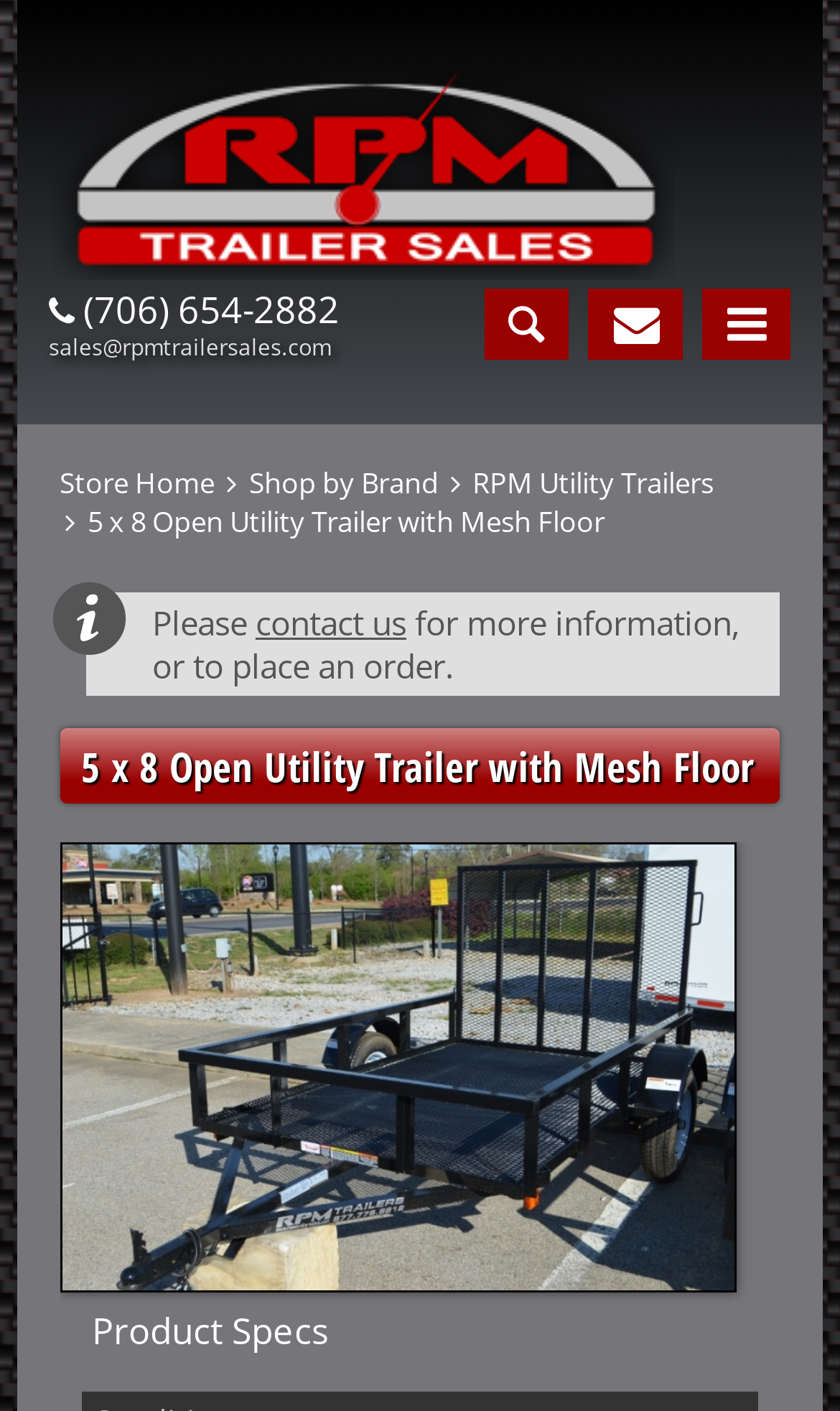Look at the image and give a detailed response to the following question: What is the name of the product being described?

I found the name of the product by looking at the heading element with the content '5 x 8 Open Utility Trailer with Mesh Floor' located at the top of the webpage.